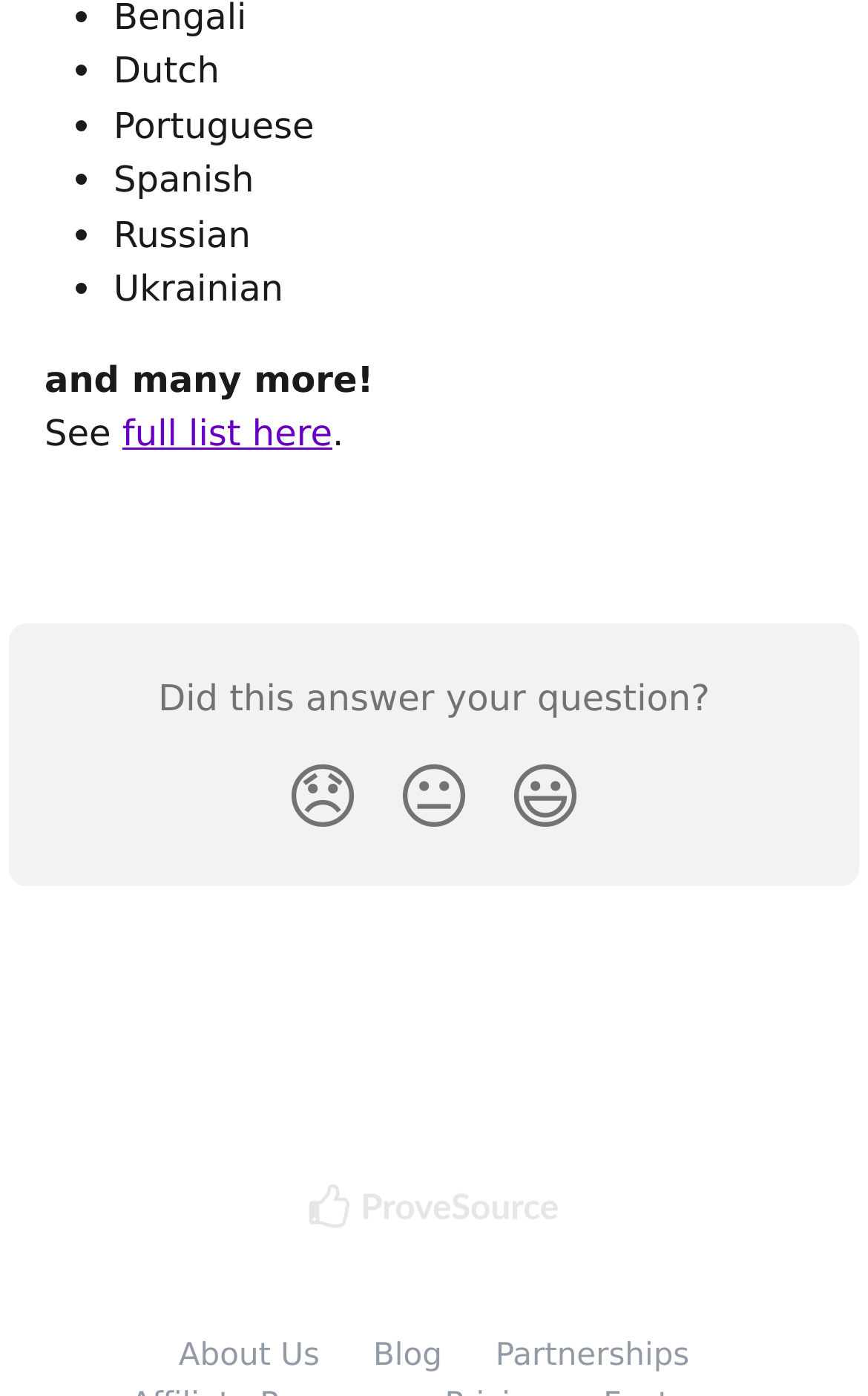Provide a brief response to the question below using a single word or phrase: 
How many reaction buttons are there?

3